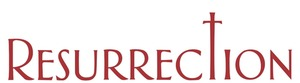What does Resurrection Painting LLC emphasize?
Please provide a detailed and comprehensive answer to the question.

The caption states that the company 'Resurrection Painting LLC' emphasizes revitalizing homes through their expert painting services, offering a fresh and appealing aesthetic, which underscores their commitment to quality craftsmanship and customer satisfaction in the painting industry.